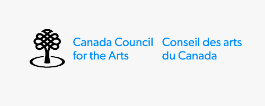Give a thorough description of the image, including any visible elements and their relationships.

The image features the logo of the Canada Council for the Arts, which is depicted as a stylized tree. Accompanying the logo are the texts "Canada Council for the Arts" in black lettering and "Conseil des arts du Canada" in blue lettering. This logo represents a national agency dedicated to promoting and supporting the arts in Canada, highlighting its role in fostering creativity and cultural development across the country. The design symbolizes growth and vitality, reflecting the Council's commitment to enhancing the artistic landscape in Canada.